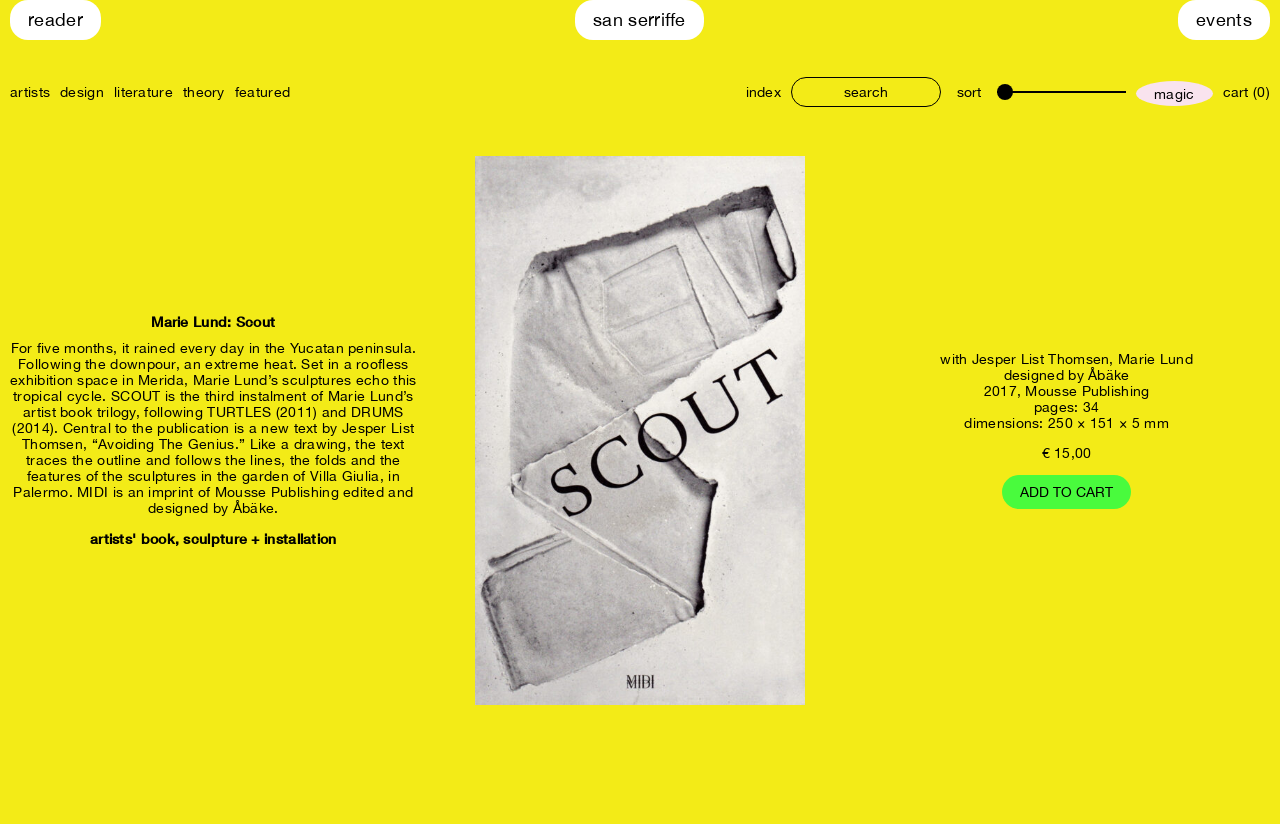Determine the bounding box coordinates of the clickable element necessary to fulfill the instruction: "slide to adjust the size". Provide the coordinates as four float numbers within the 0 to 1 range, i.e., [left, top, right, bottom].

[0.779, 0.11, 0.88, 0.113]